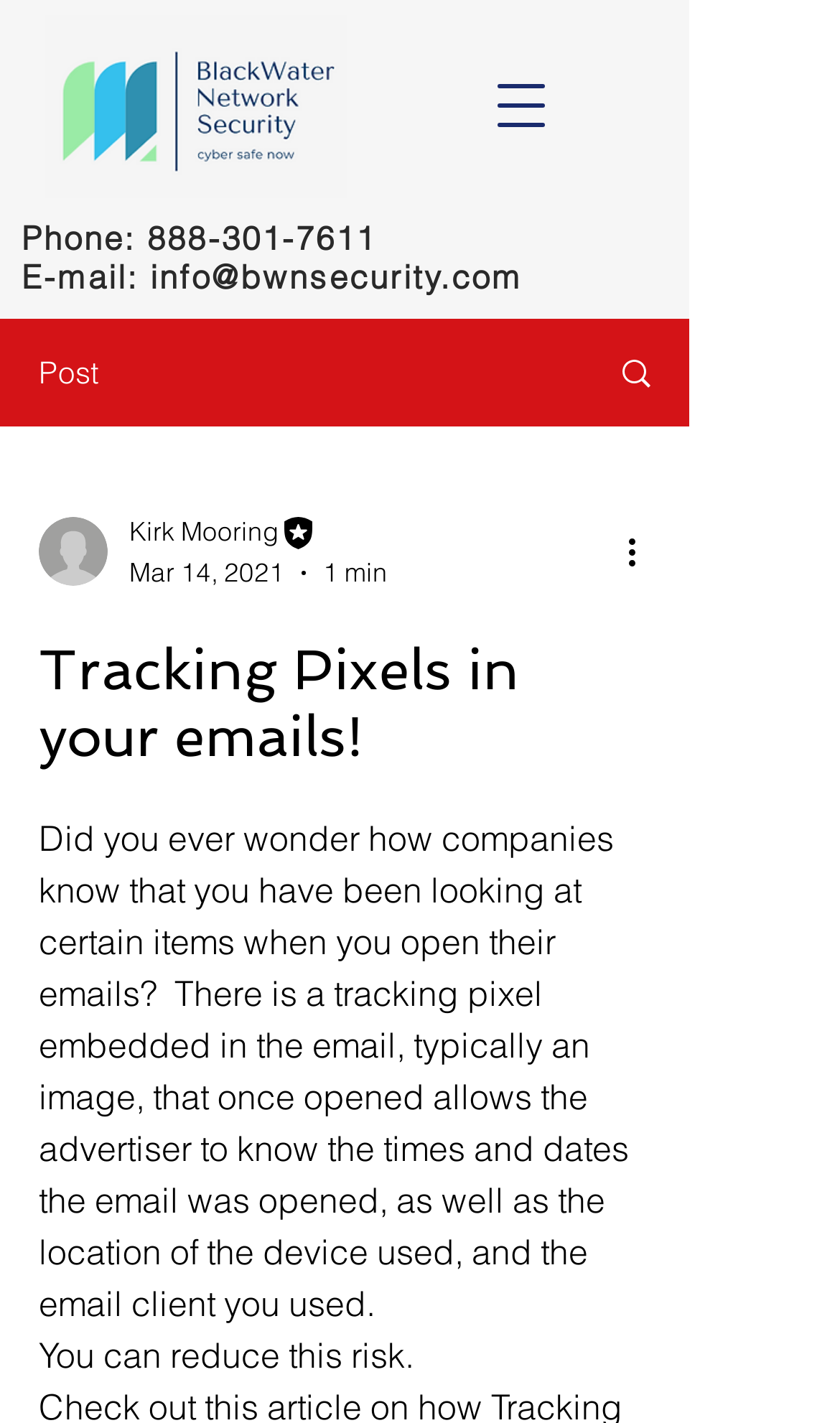What can be done to reduce the risk of tracking pixels?
Based on the image, give a concise answer in the form of a single word or short phrase.

You can reduce this risk